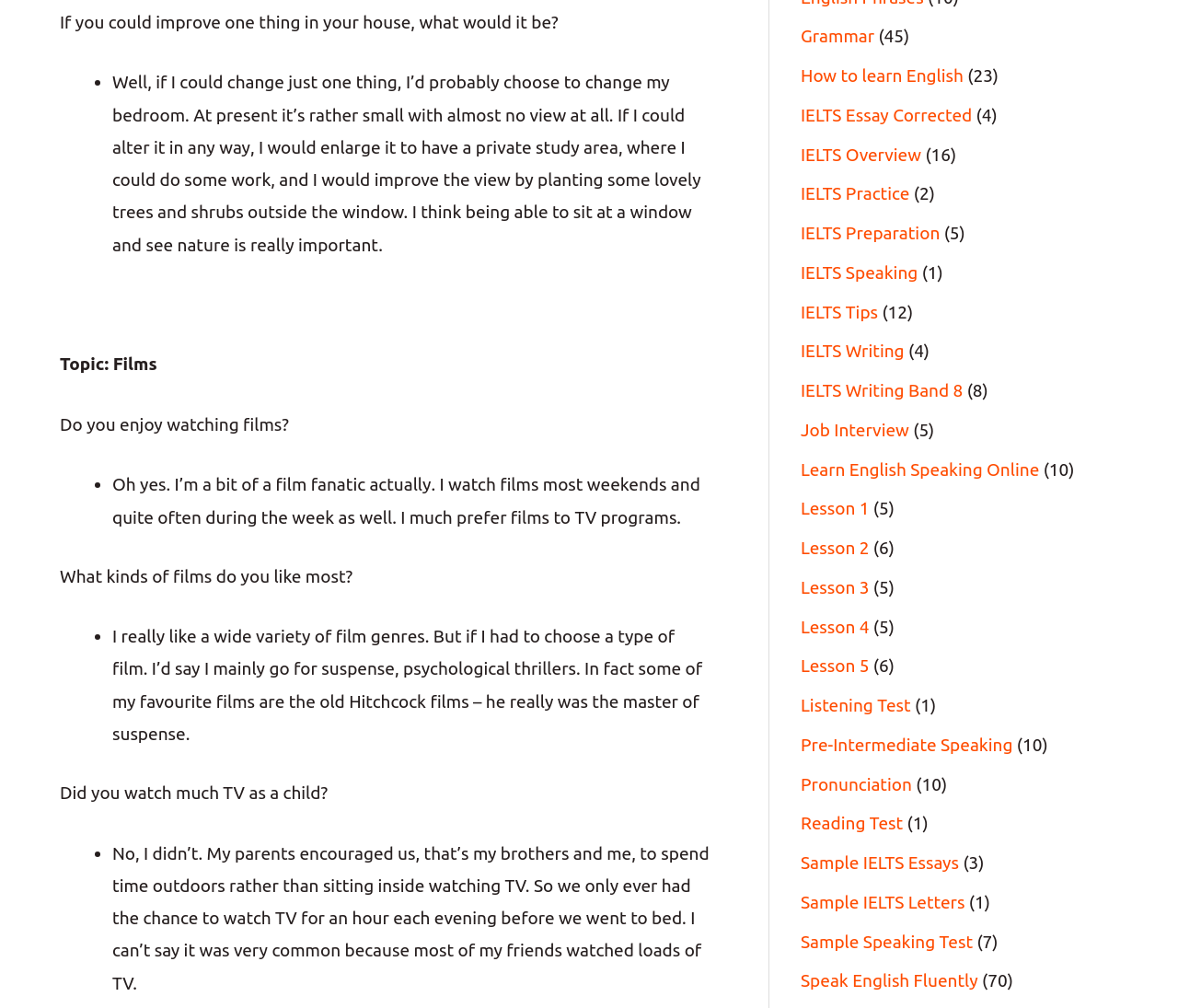Can you find the bounding box coordinates for the element to click on to achieve the instruction: "Follow the link 'How to learn English'"?

[0.68, 0.065, 0.818, 0.085]